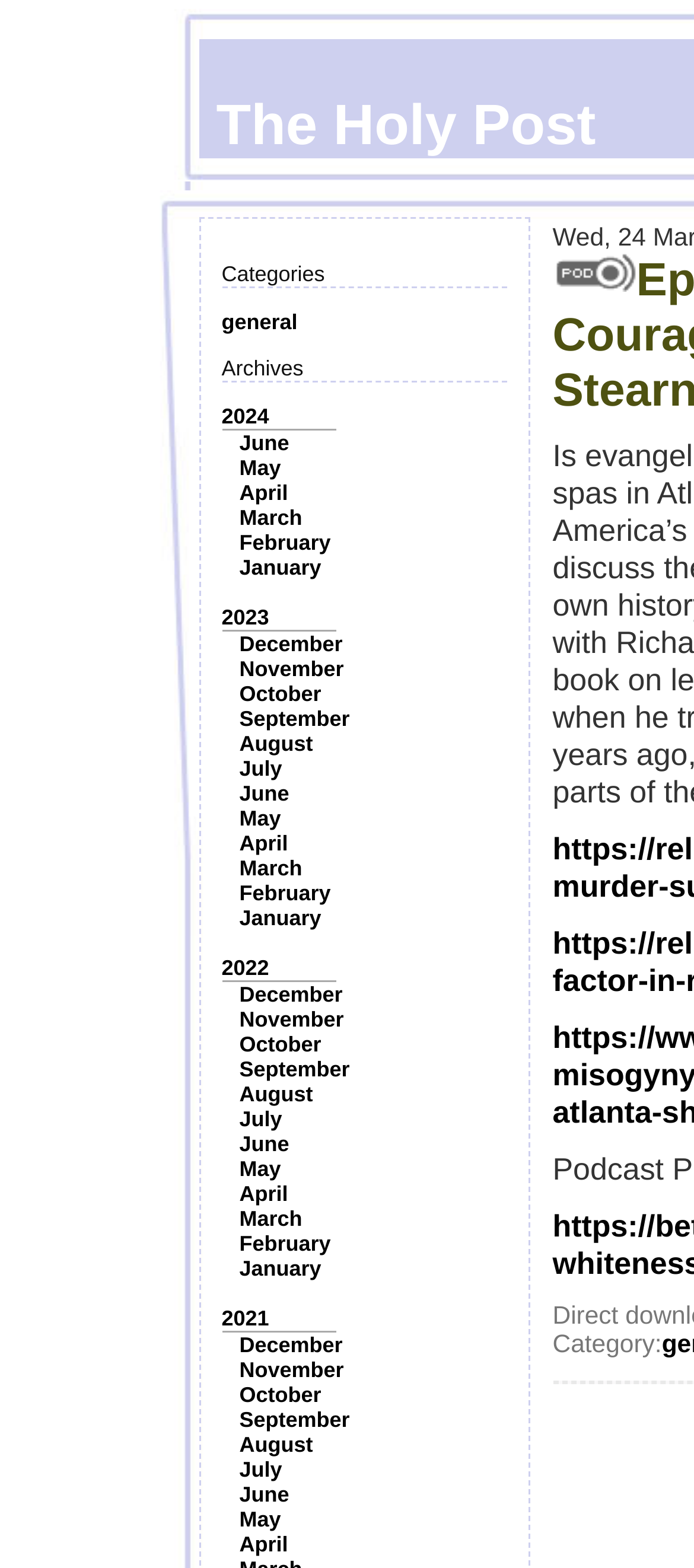Using the provided element description, identify the bounding box coordinates as (top-left x, top-left y, bottom-right x, bottom-right y). Ensure all values are between 0 and 1. Description: 2022

[0.319, 0.609, 0.388, 0.625]